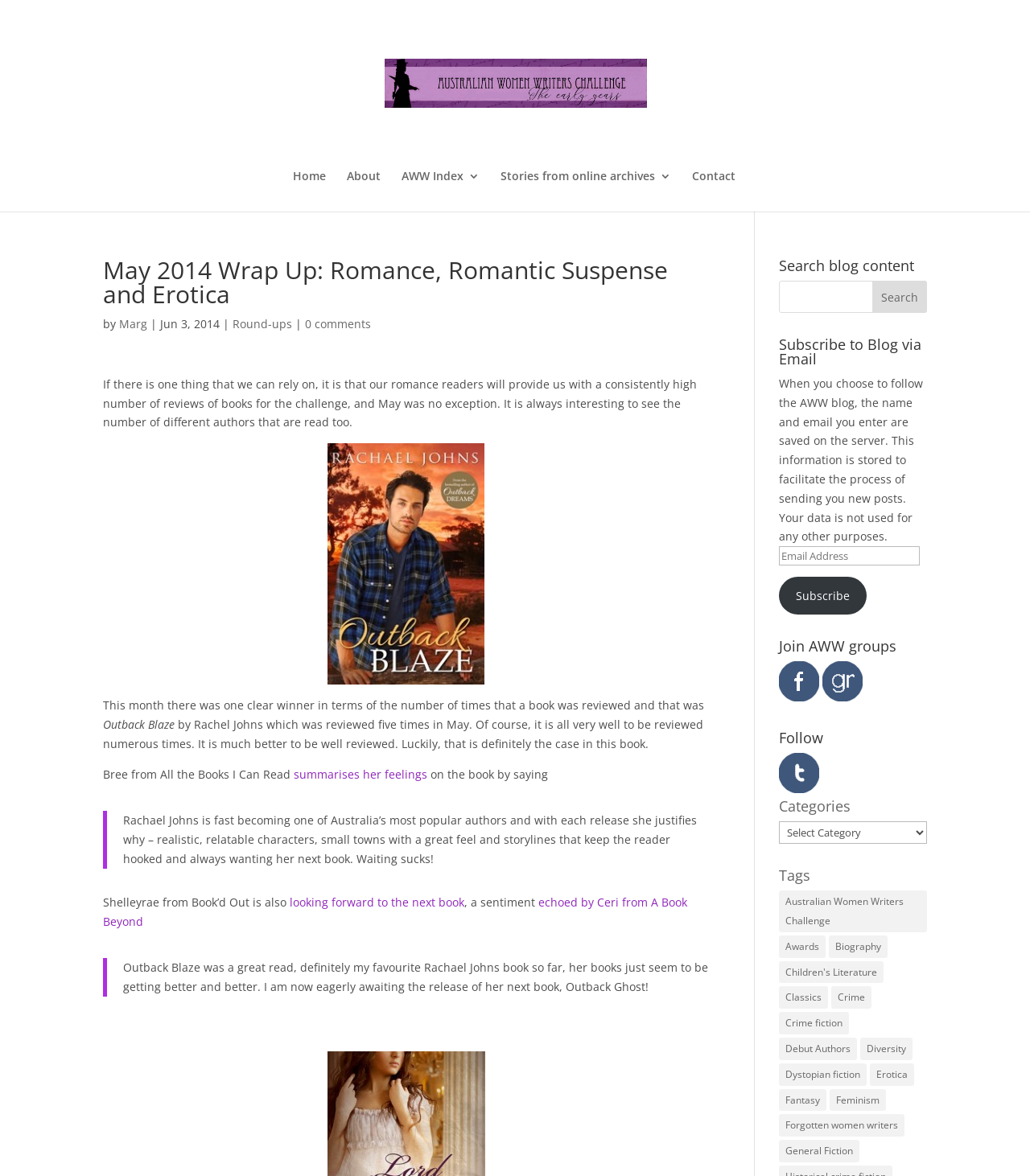Please determine the bounding box coordinates of the element's region to click in order to carry out the following instruction: "View the 'Australian Women Writers Challenge (20 items)' category". The coordinates should be four float numbers between 0 and 1, i.e., [left, top, right, bottom].

[0.756, 0.757, 0.9, 0.793]